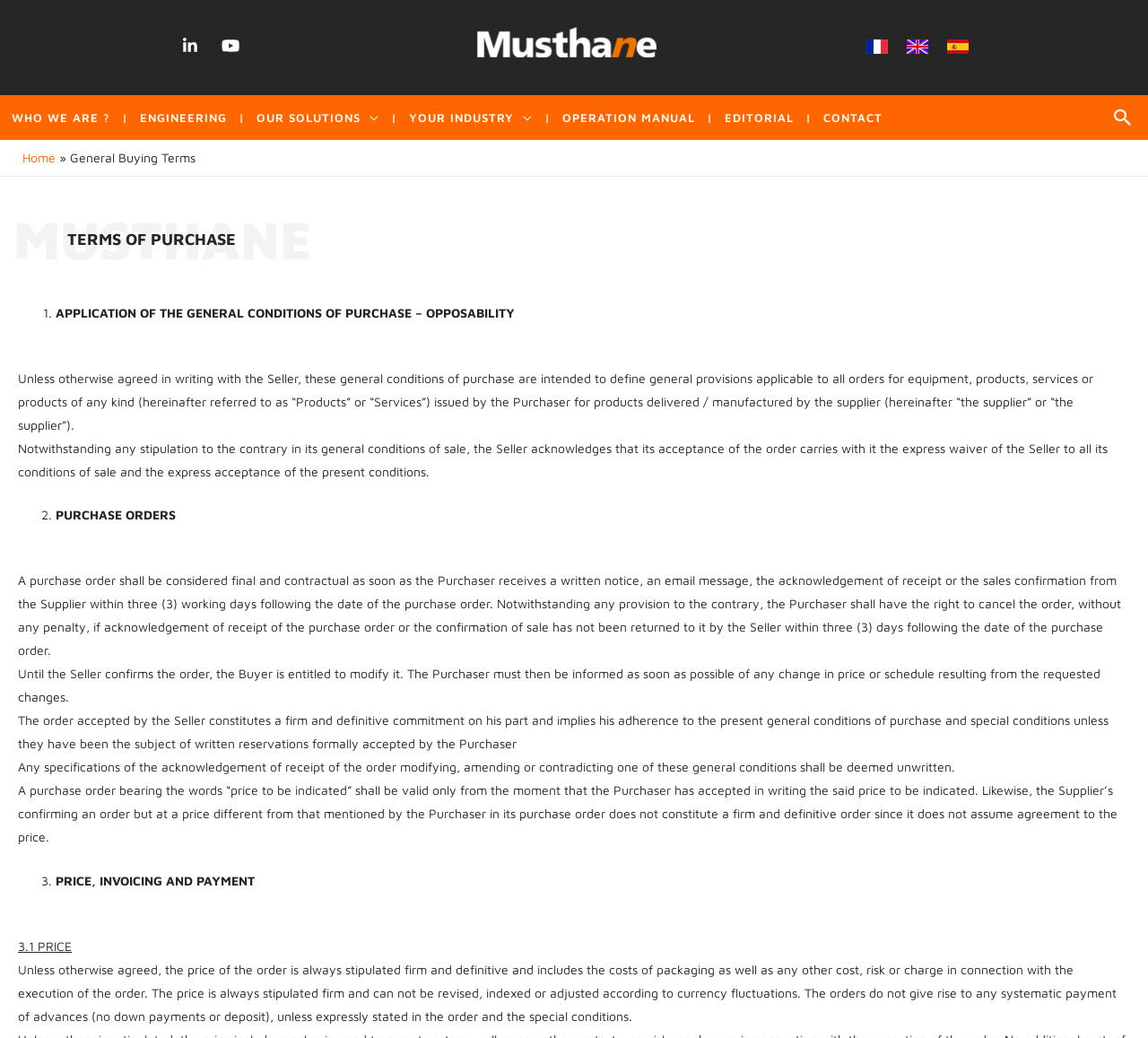Please find and generate the text of the main header of the webpage.

TERMS OF PURCHASE